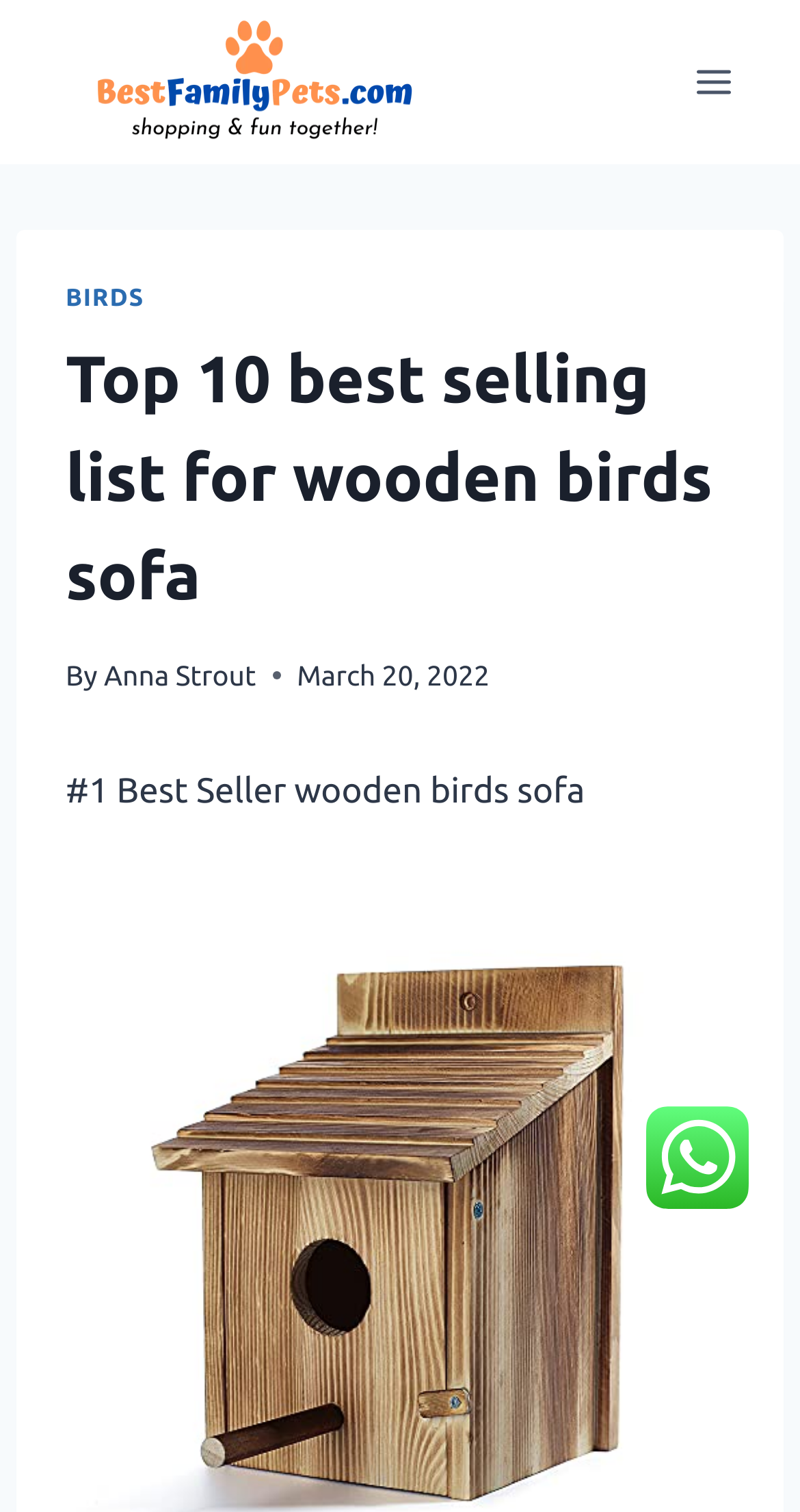Locate and generate the text content of the webpage's heading.

Top 10 best selling list for wooden birds sofa